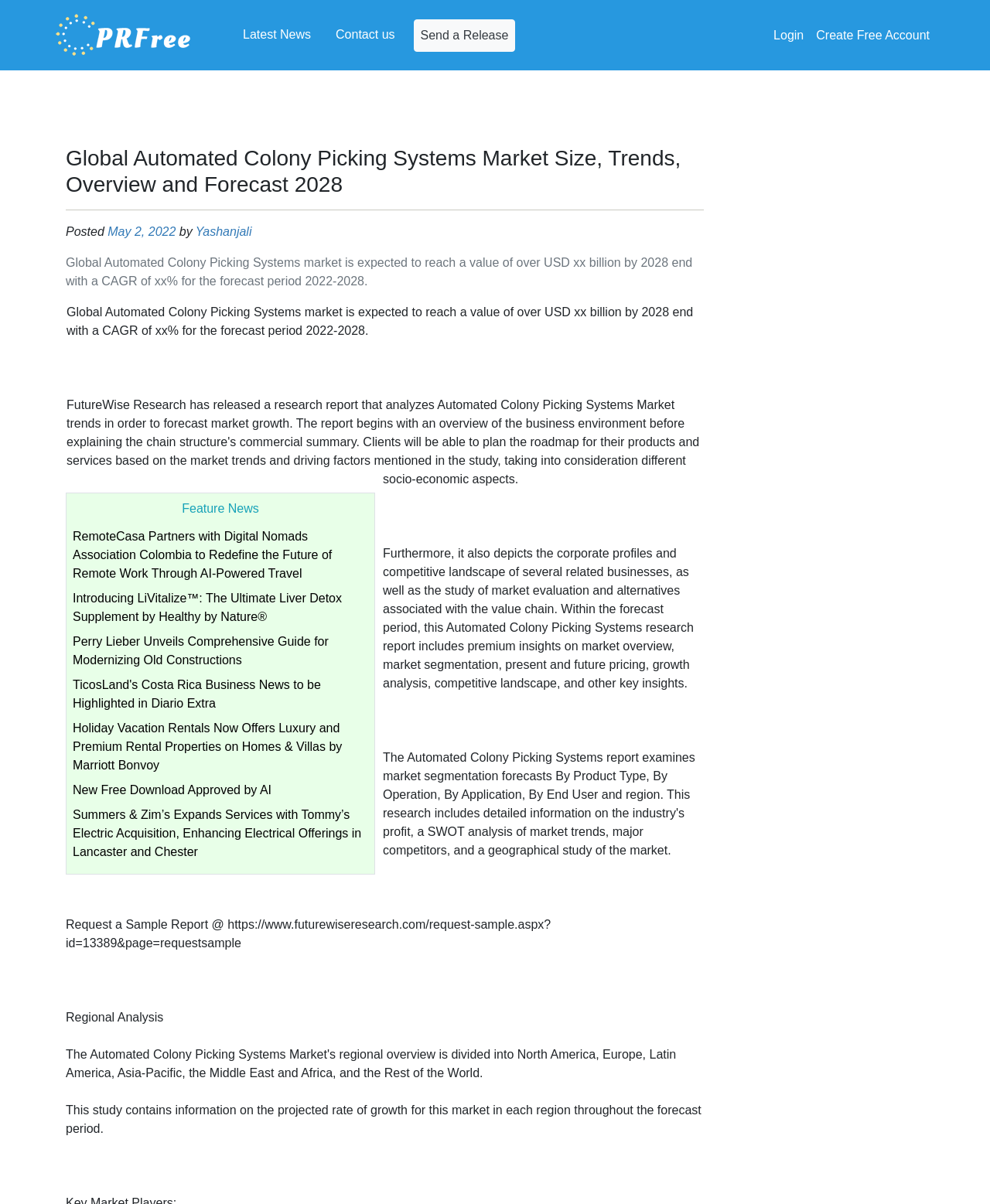Answer the question with a single word or phrase: 
What is the forecast period for the Global Automated Colony Picking Systems market?

2022-2028